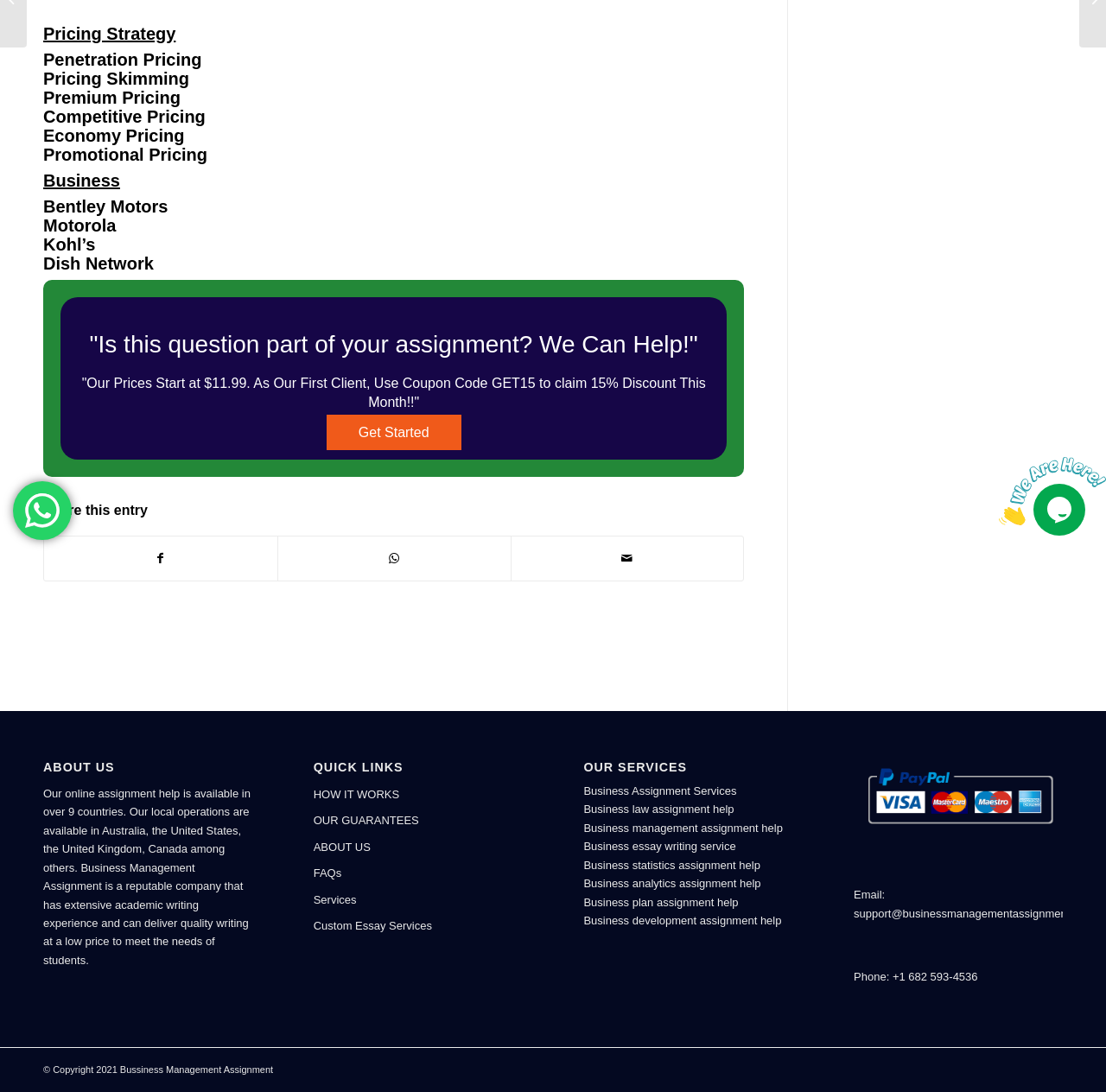Can you find the bounding box coordinates for the UI element given this description: "Business Management Assignment"? Provide the coordinates as four float numbers between 0 and 1: [left, top, right, bottom].

[0.039, 0.789, 0.176, 0.817]